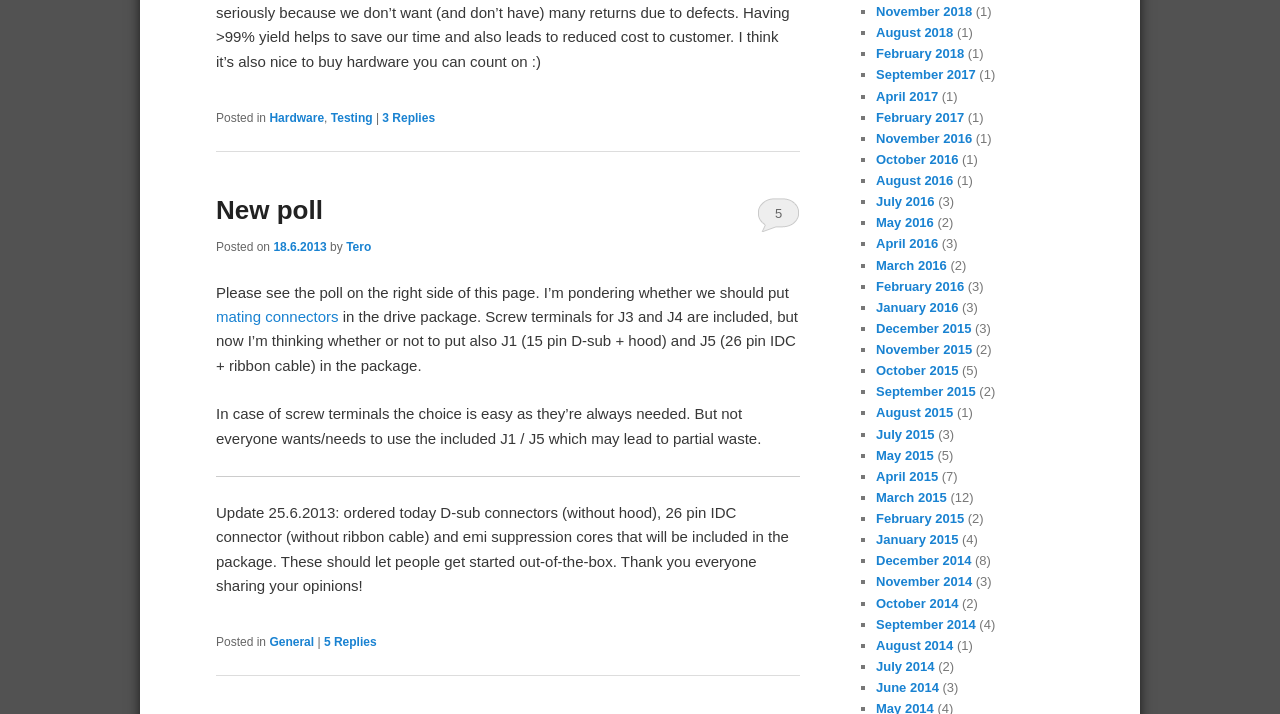Identify the bounding box coordinates of the region that should be clicked to execute the following instruction: "Browse the 'General' category".

[0.21, 0.889, 0.245, 0.909]